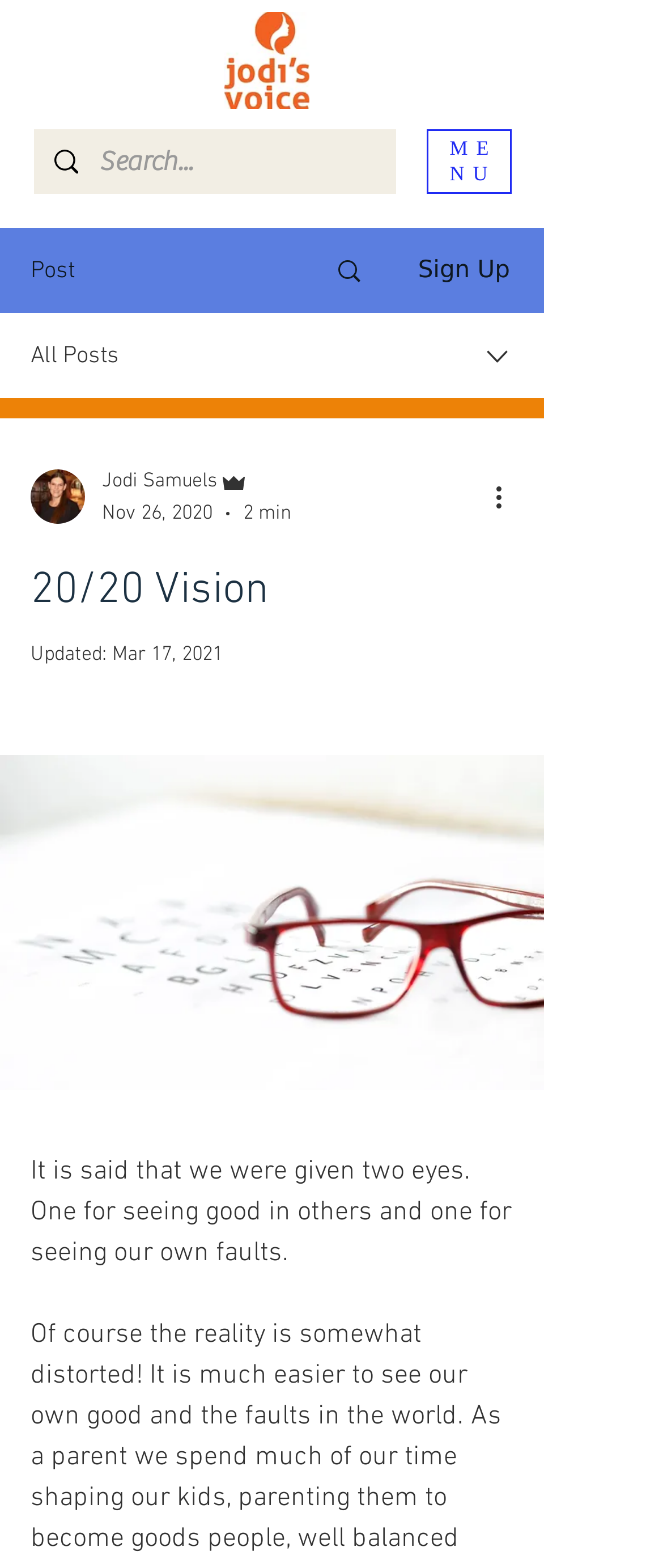Offer a meticulous description of the webpage's structure and content.

The webpage appears to be a blog post or article page. At the top, there is a navigation menu button on the right side, accompanied by the text "ME" and "NU". Below this, there is a logo image of "Jodi's Voice" on the left side, and a search bar with a magnifying glass icon on the right side. The search bar has a placeholder text "Search...".

On the left side, there are several menu items, including "Post", "Sign Up", and "All Posts". On the right side, there is a profile section with a writer's picture, name "Jodi Samuels", and role "Admin". Below this, there is a date "Nov 26, 2020" and a duration "2 min".

The main content of the page is a blog post titled "20/20 Vision", which is displayed prominently in the center of the page. Below the title, there is a text "Updated: Mar 17, 2021". The blog post content starts with a quote "It is said that we were given two eyes. One for seeing good in others and one for seeing our own faults." The rest of the content is not summarized here.

There are several buttons and icons scattered throughout the page, including a "More actions" button and a share button. Overall, the page has a clean and organized layout, with clear headings and concise text.